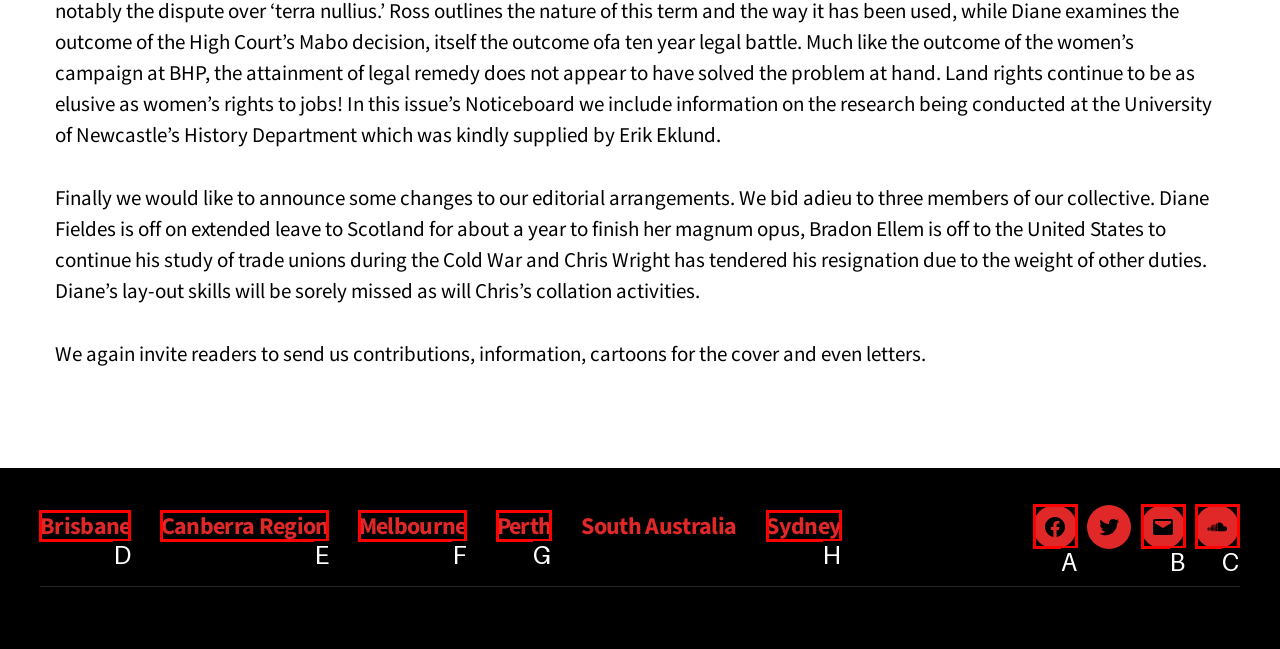Which lettered option should I select to achieve the task: Click on Brisbane link according to the highlighted elements in the screenshot?

D